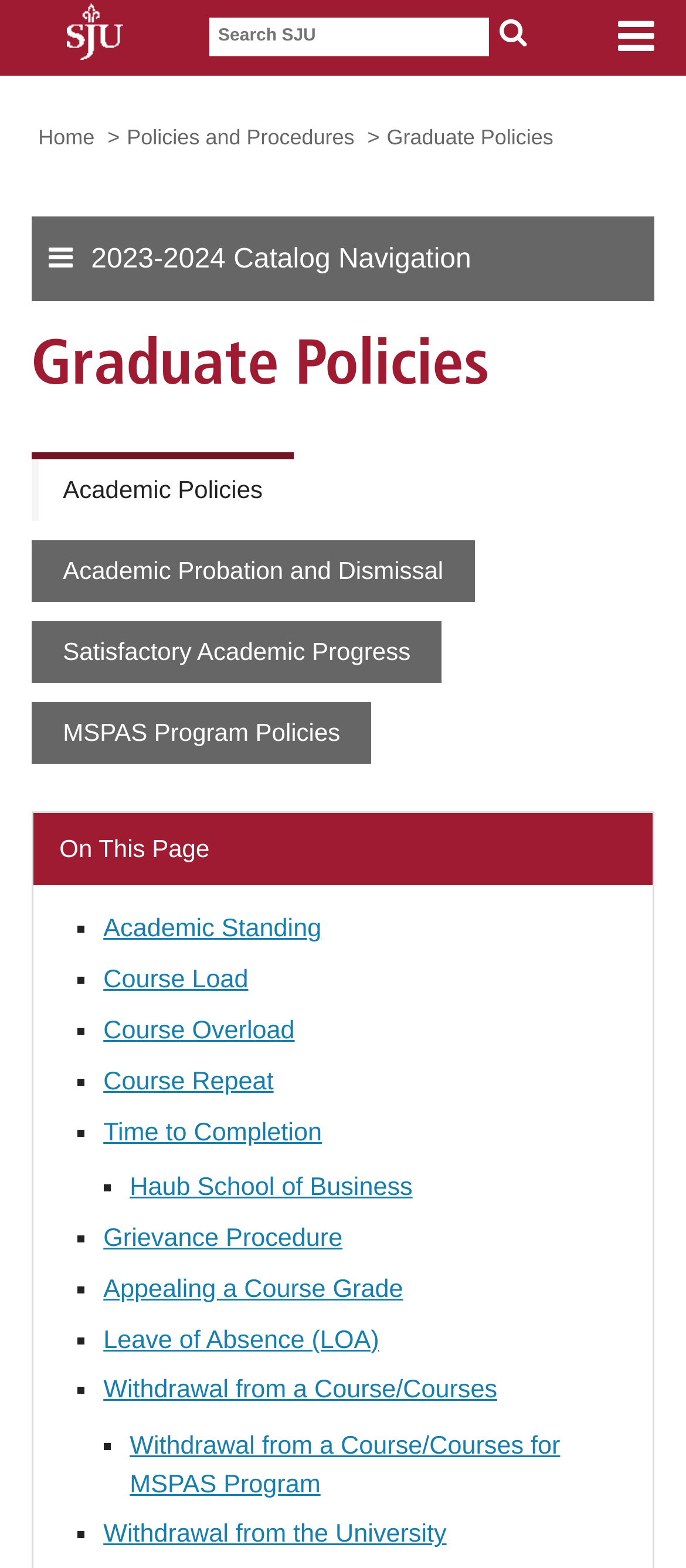Please find the bounding box coordinates of the element that must be clicked to perform the given instruction: "Search for a keyword". The coordinates should be four float numbers from 0 to 1, i.e., [left, top, right, bottom].

[0.305, 0.006, 0.792, 0.038]